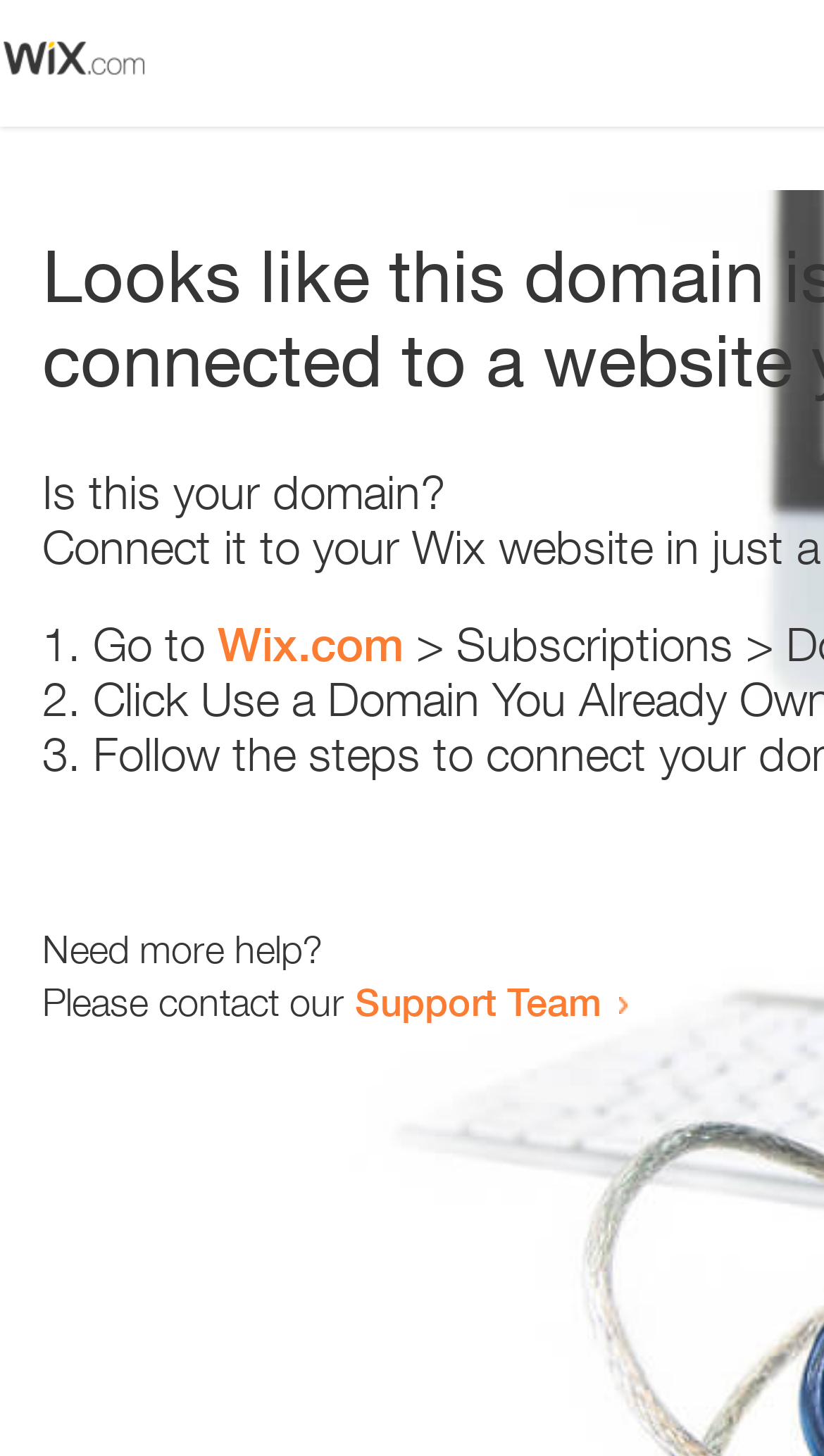Answer the question in a single word or phrase:
What is the purpose of the webpage?

Error resolution